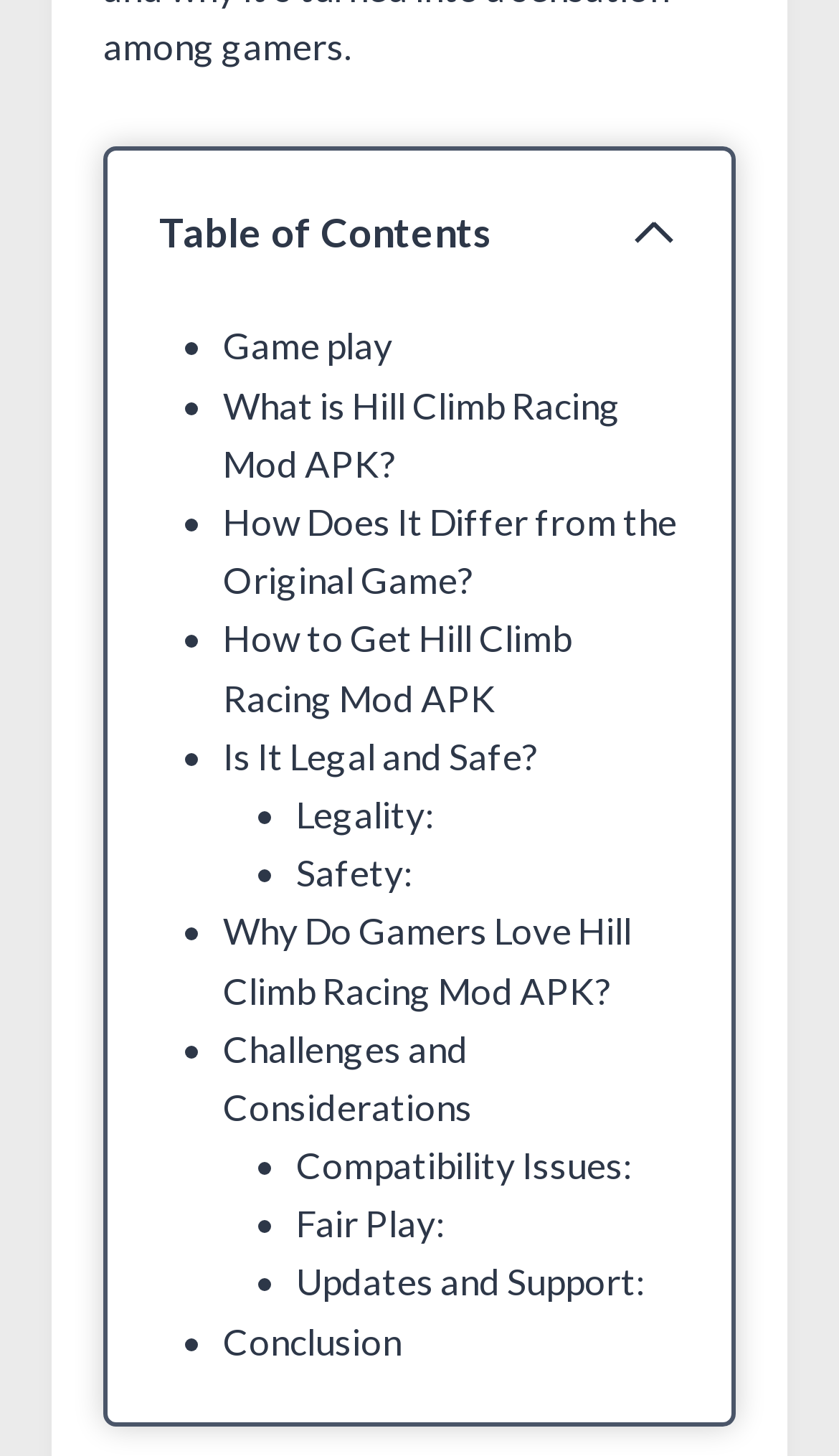For the given element description Fair Play:, determine the bounding box coordinates of the UI element. The coordinates should follow the format (top-left x, top-left y, bottom-right x, bottom-right y) and be within the range of 0 to 1.

[0.353, 0.825, 0.53, 0.856]